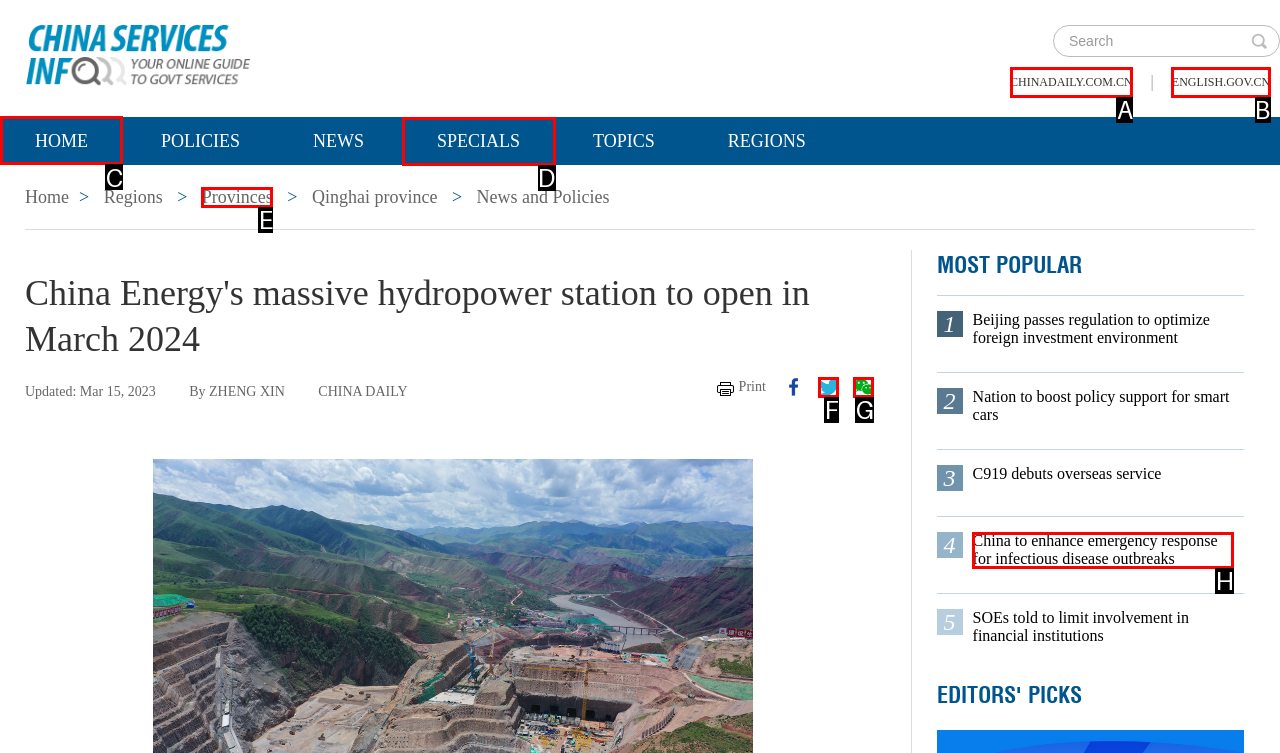Based on the choices marked in the screenshot, which letter represents the correct UI element to perform the task: Go to HOME page?

C